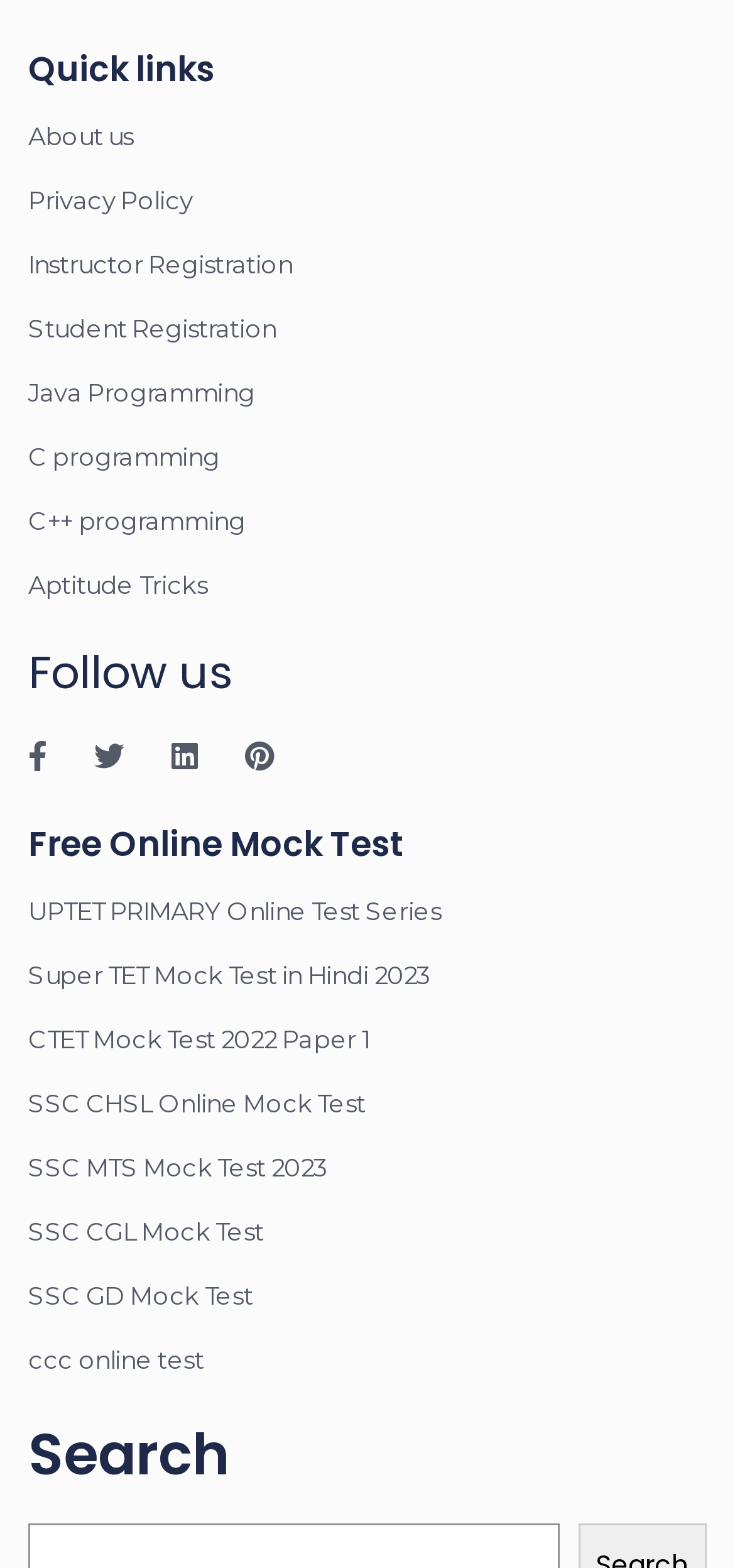Find the bounding box coordinates of the element to click in order to complete this instruction: "Click on About us". The bounding box coordinates must be four float numbers between 0 and 1, denoted as [left, top, right, bottom].

[0.038, 0.077, 0.182, 0.096]